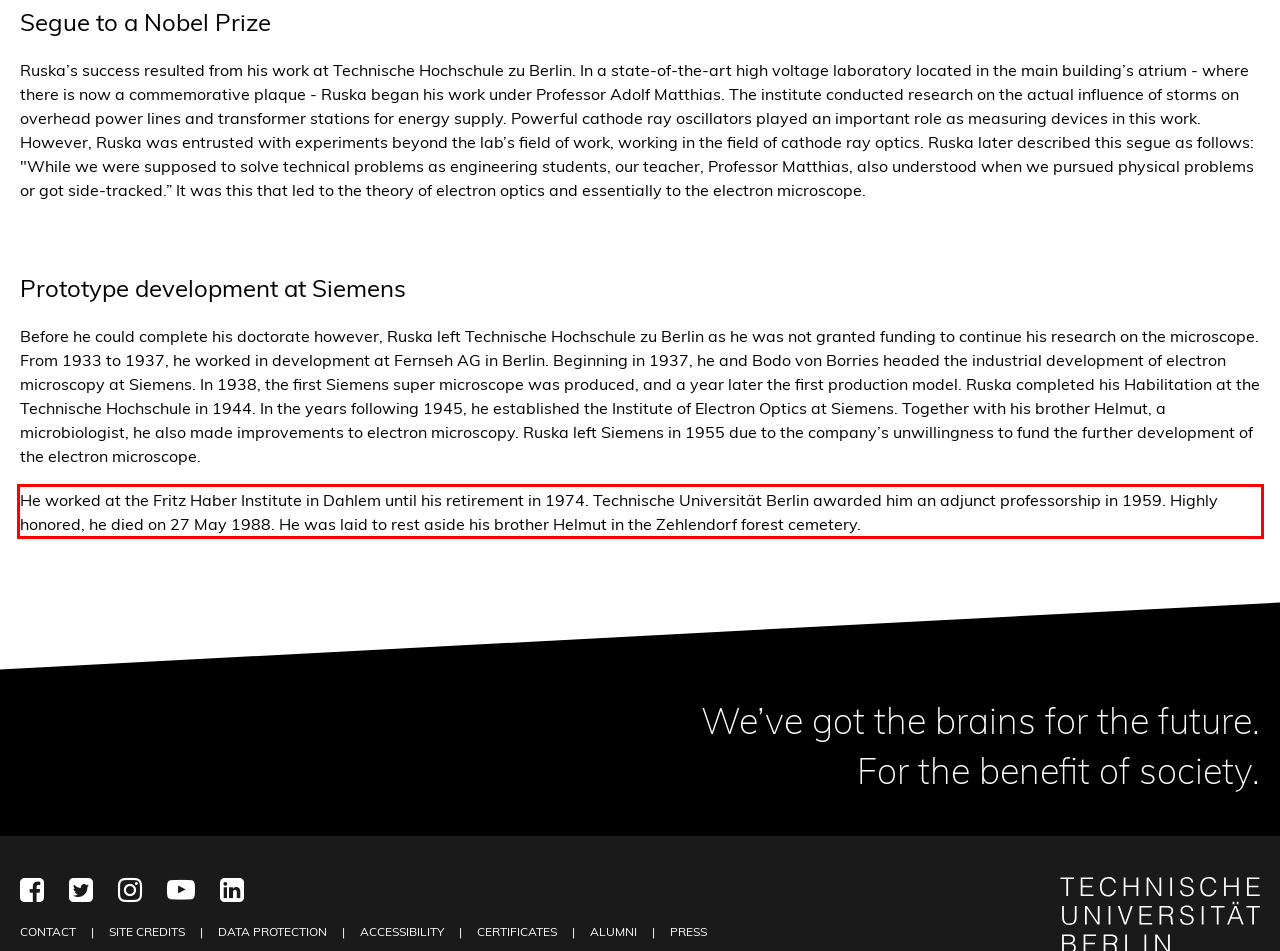Please recognize and transcribe the text located inside the red bounding box in the webpage image.

He worked at the Fritz Haber Institute in Dahlem until his retirement in 1974. Technische Universität Berlin awarded him an adjunct professorship in 1959. Highly honored, he died on 27 May 1988. He was laid to rest aside his brother Helmut in the Zehlendorf forest cemetery.